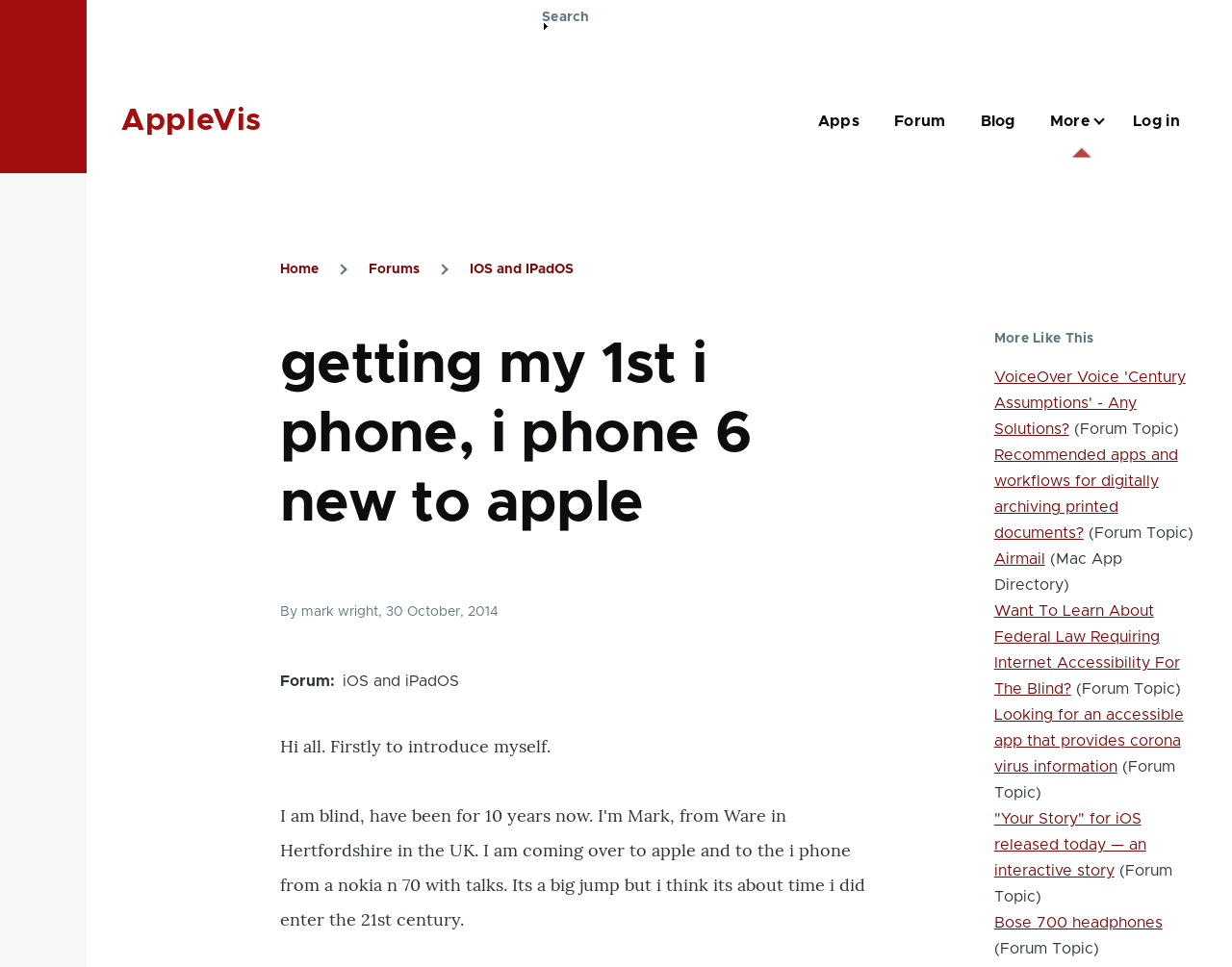What is the topic of the forum post?
Please answer the question with a detailed response using the information from the screenshot.

The topic of the forum post can be found in the header section of the webpage, where it says 'getting my 1st iPhone, iPhone 6 new to Apple'. This is the title of the post and indicates the topic being discussed.